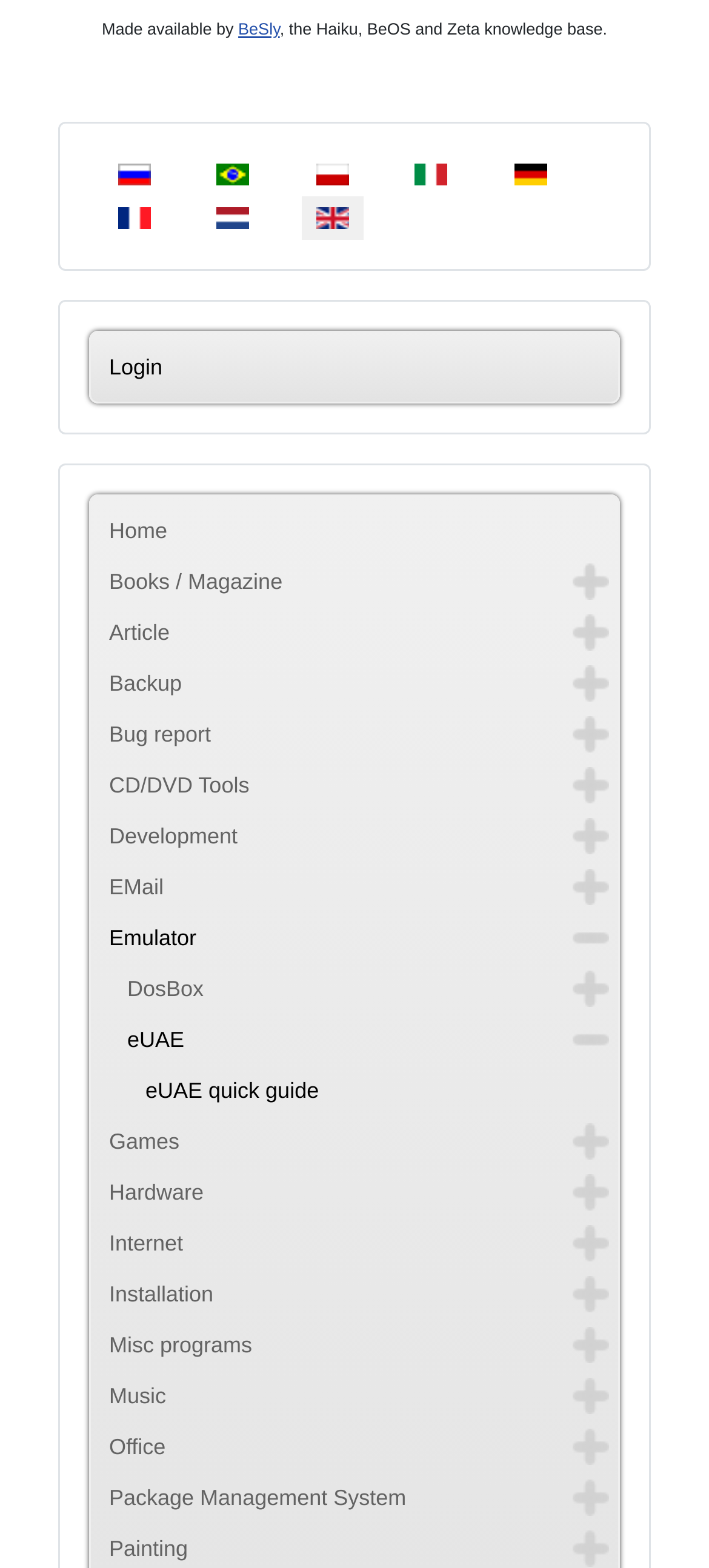Please specify the bounding box coordinates for the clickable region that will help you carry out the instruction: "Click on Login".

[0.141, 0.218, 0.859, 0.25]